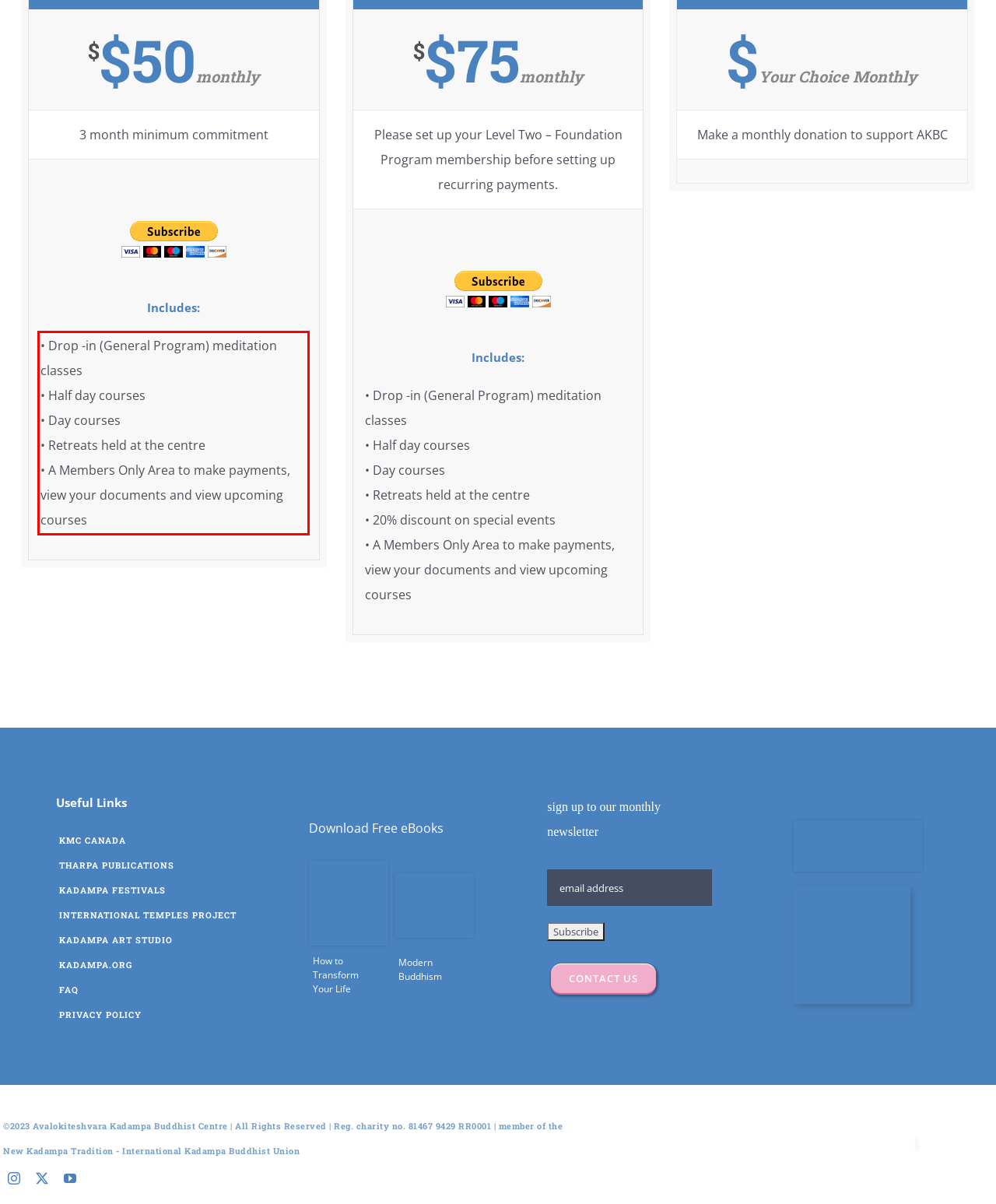View the screenshot of the webpage and identify the UI element surrounded by a red bounding box. Extract the text contained within this red bounding box.

• Drop -in (General Program) meditation classes • Half day courses • Day courses • Retreats held at the centre • A Members Only Area to make payments, view your documents and view upcoming courses